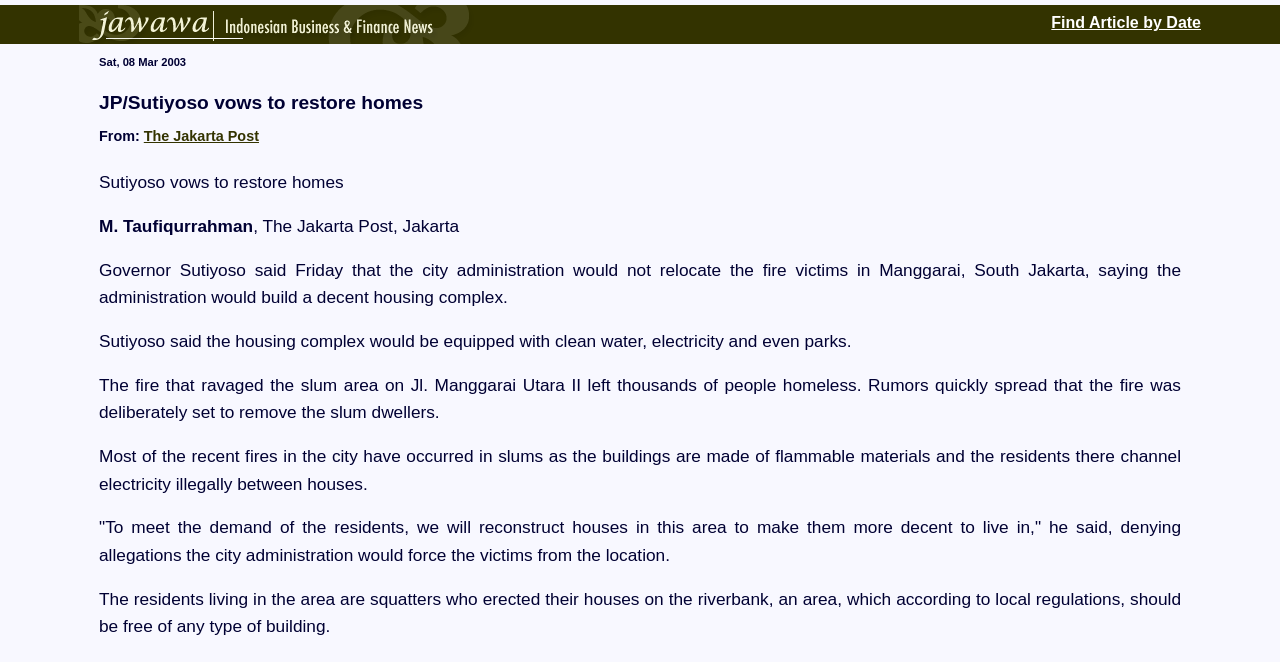What is the reason for the recent fires in the city?
Using the details shown in the screenshot, provide a comprehensive answer to the question.

The article explains 'Most of the recent fires in the city have occurred in slums as the buildings are made of flammable materials and the residents there channel electricity illegally between houses.' Therefore, the reason for the recent fires in the city is due to the use of flammable materials and illegal electricity.